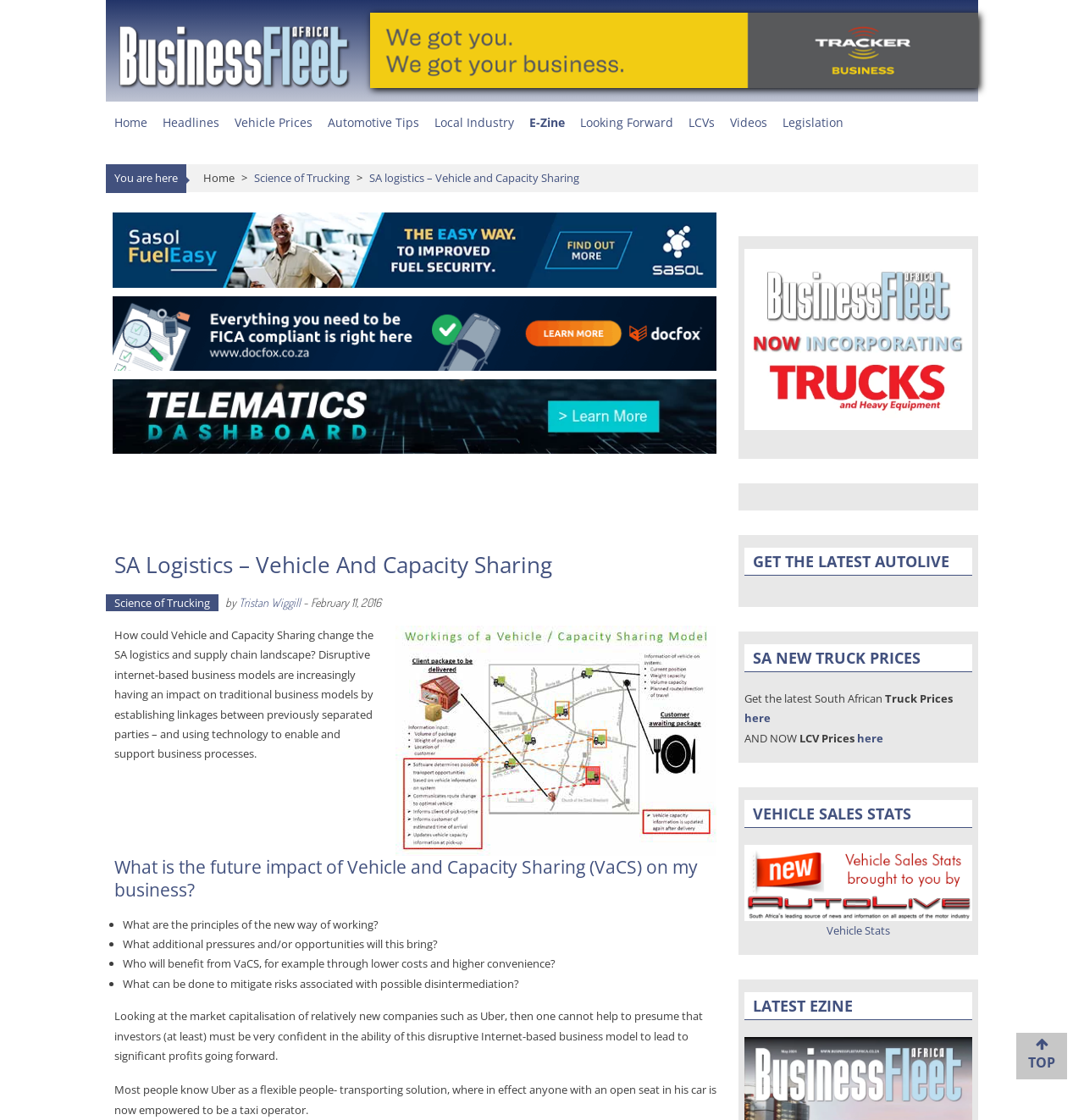What is the name of the magazine?
Use the image to give a comprehensive and detailed response to the question.

The name of the magazine can be found in the heading element with the text 'Business Fleet Africa' which is located at the top of the webpage.